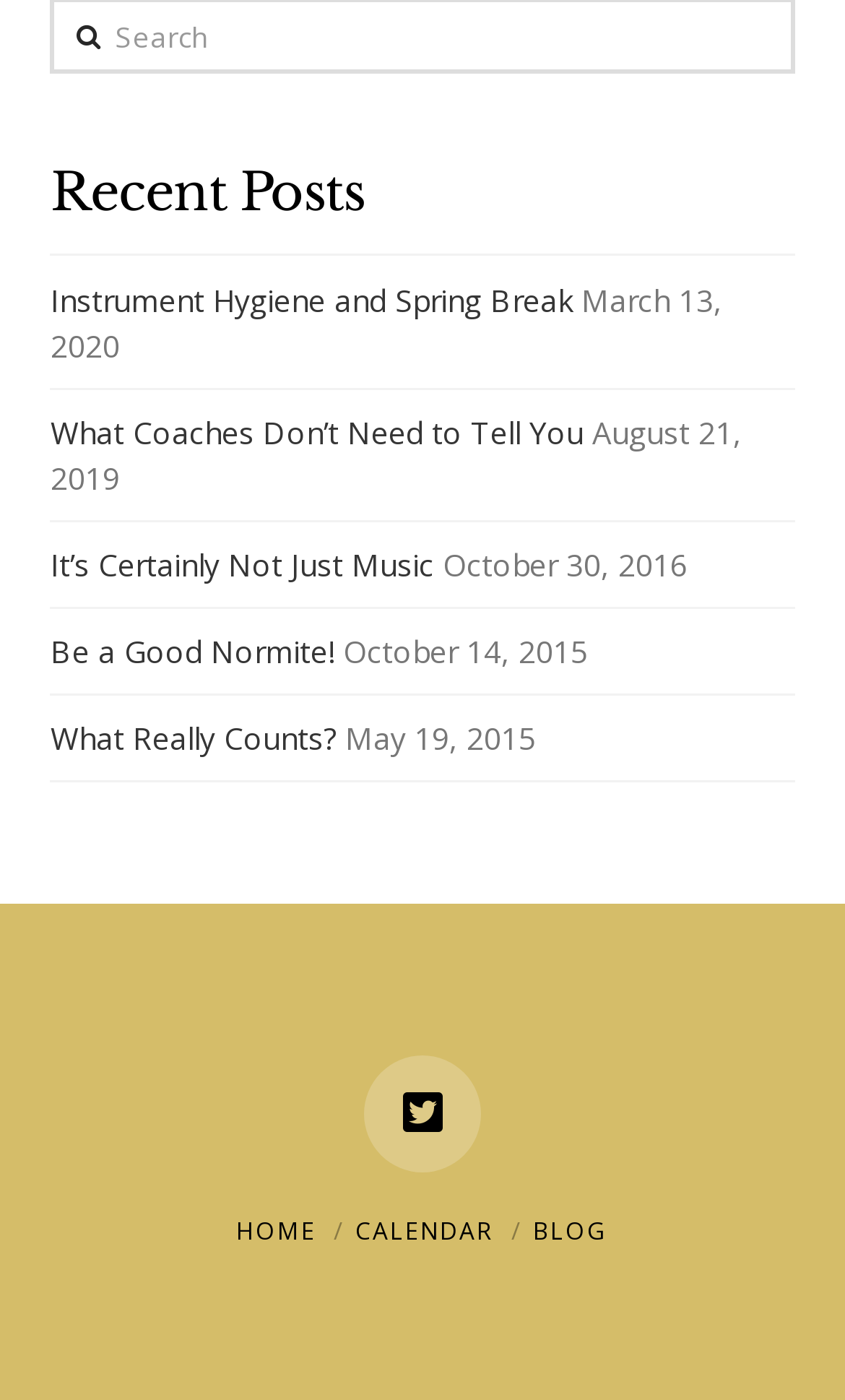What is the date of the oldest post?
Look at the webpage screenshot and answer the question with a detailed explanation.

The oldest post is identified by the StaticText element with the date 'October 14, 2015', which is associated with the link 'Be a Good Normite!'.